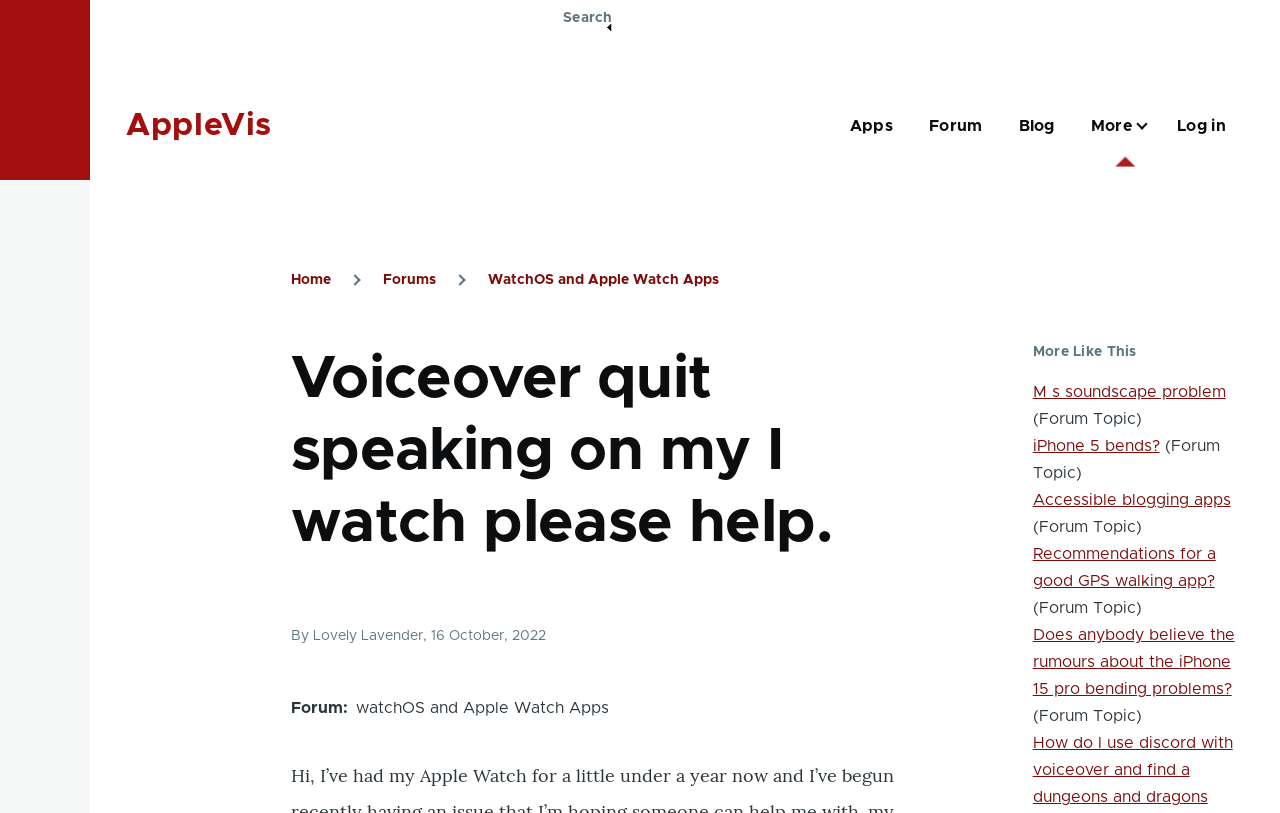Find the bounding box coordinates for the area that must be clicked to perform this action: "Skip to main content".

[0.0, 0.0, 1.0, 0.022]